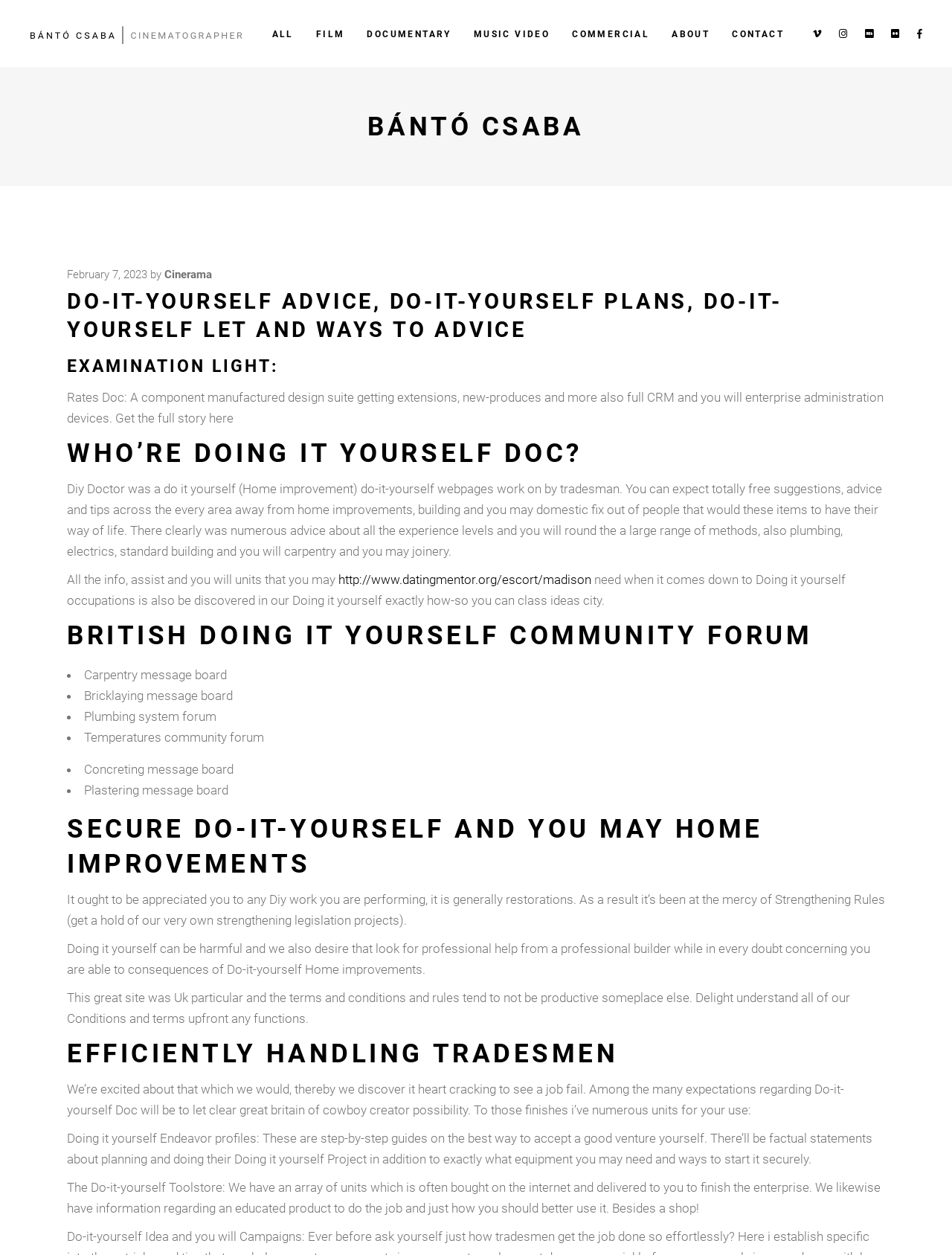What is the warning about in the 'SECURE DO-IT-YOURSELF AND HOME IMPROVEMENTS' section?
Give a thorough and detailed response to the question.

The warning in the 'SECURE DO-IT-YOURSELF AND HOME IMPROVEMENTS' section can be understood by reading the static text elements, which caution that DIY work may be subject to building regulations and that professional help should be sought if there is any doubt about the consequences of DIY home improvements.